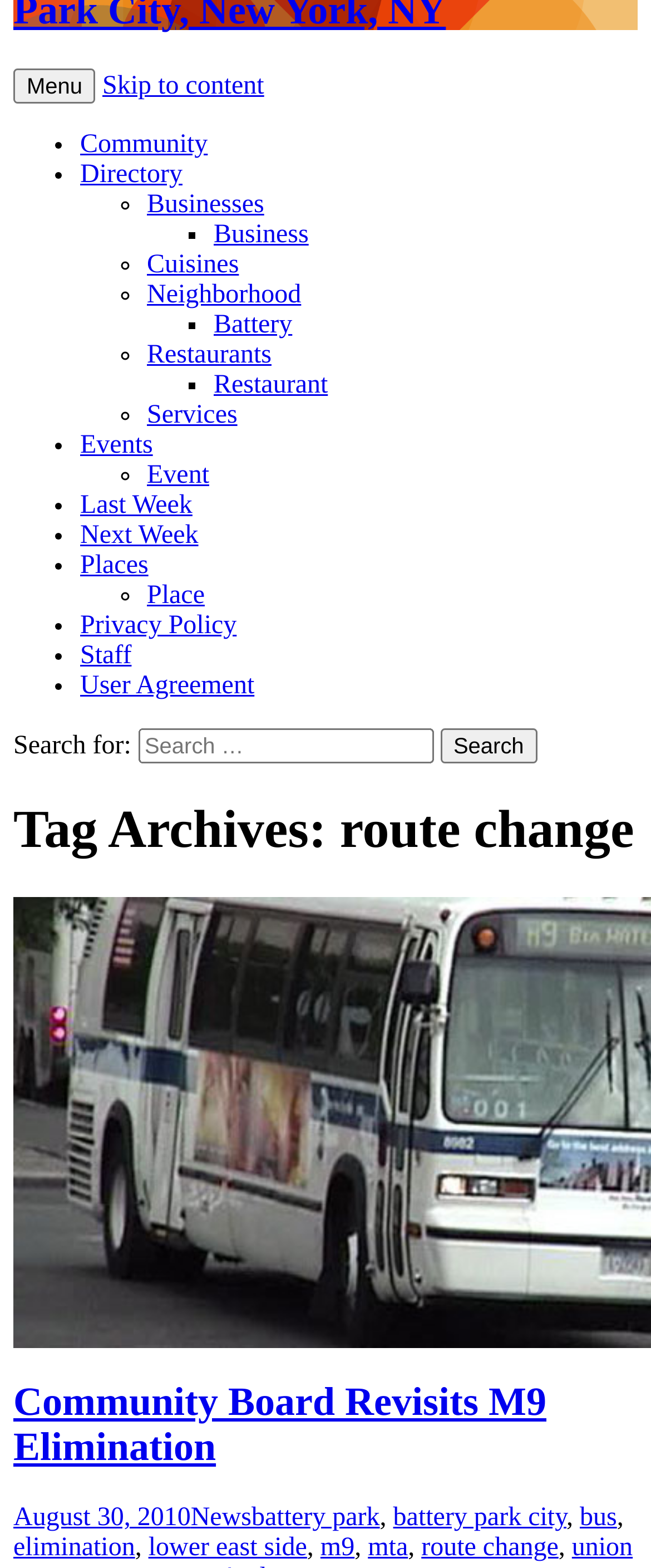Locate the coordinates of the bounding box for the clickable region that fulfills this instruction: "Click on the 'Menu' button".

[0.021, 0.043, 0.147, 0.066]